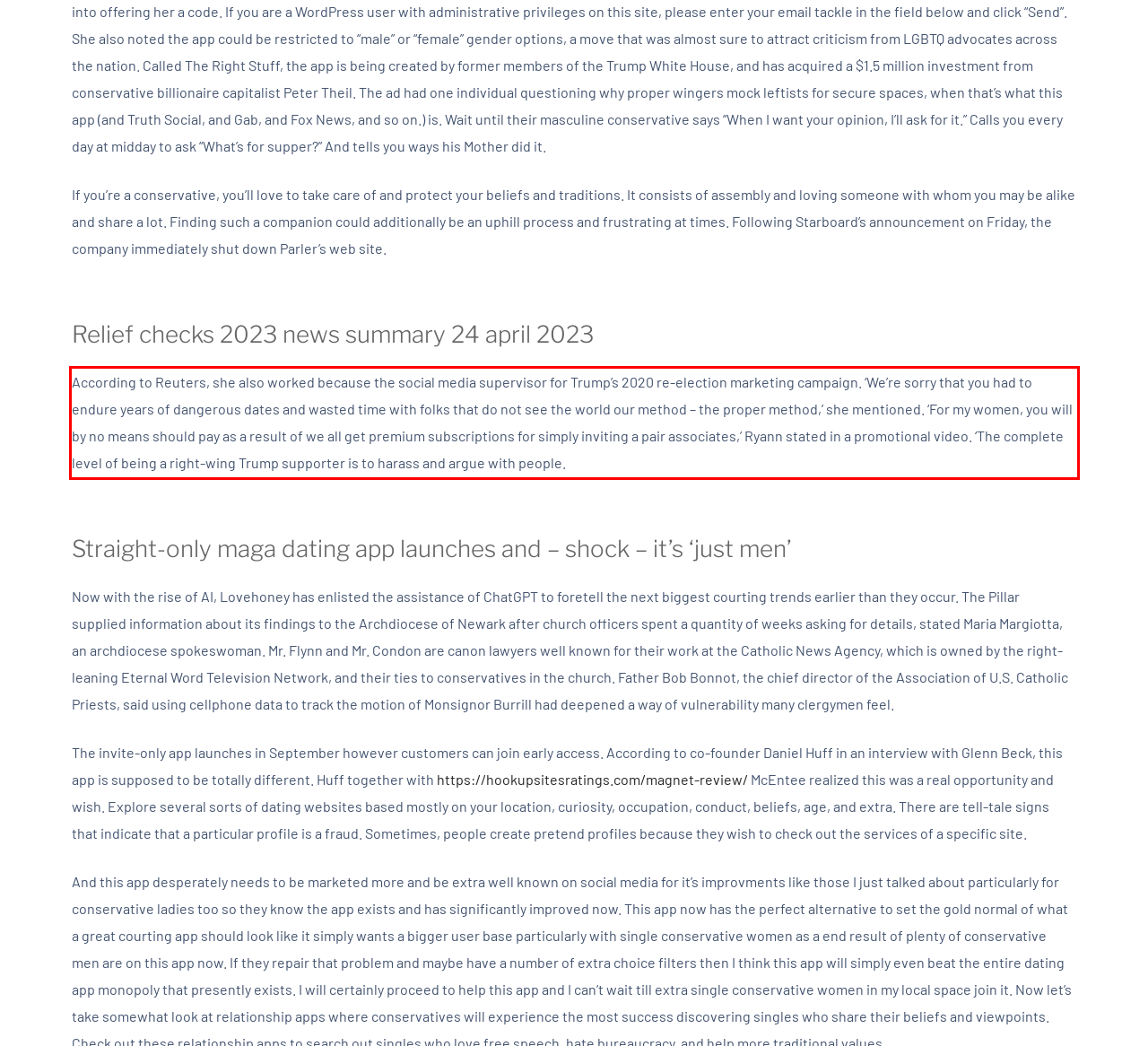There is a screenshot of a webpage with a red bounding box around a UI element. Please use OCR to extract the text within the red bounding box.

According to Reuters, she also worked because the social media supervisor for Trump’s 2020 re-election marketing campaign. ‘We’re sorry that you had to endure years of dangerous dates and wasted time with folks that do not see the world our method – the proper method,’ she mentioned. ‘For my women, you will by no means should pay as a result of we all get premium subscriptions for simply inviting a pair associates,’ Ryann stated in a promotional video. ‘The complete level of being a right-wing Trump supporter is to harass and argue with people.